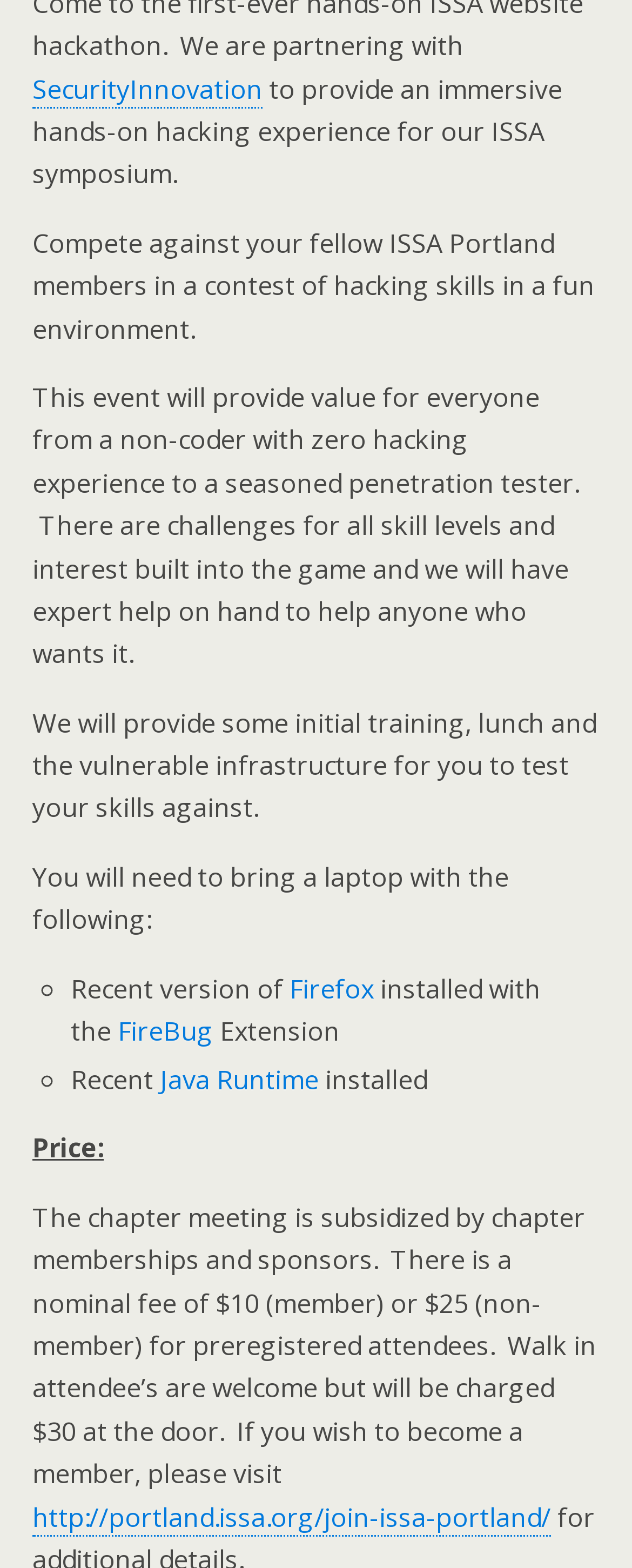Use a single word or phrase to respond to the question:
How much does it cost for non-members to attend?

$25